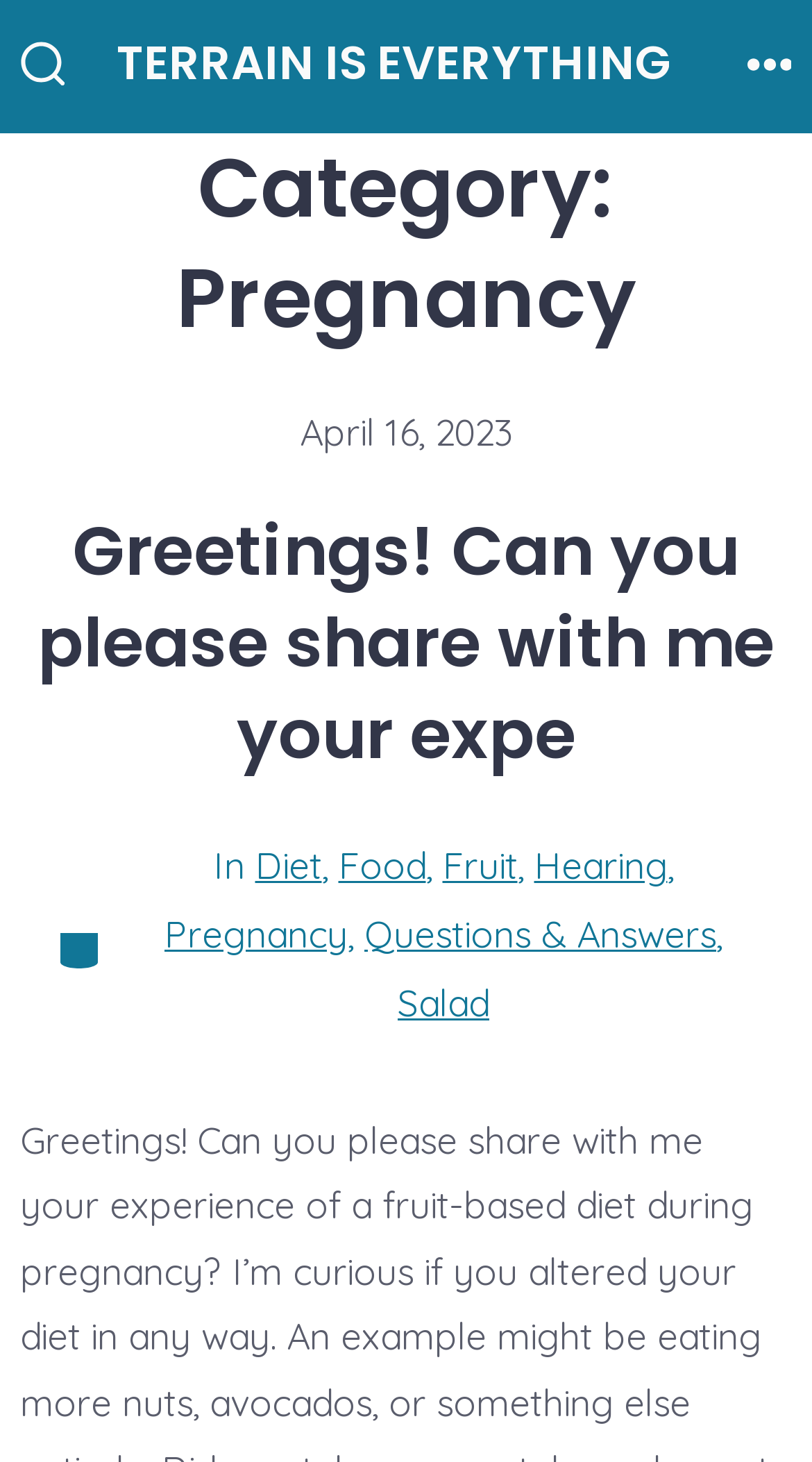Please identify the bounding box coordinates of the element that needs to be clicked to perform the following instruction: "Click on the 'Buy Now' button".

None